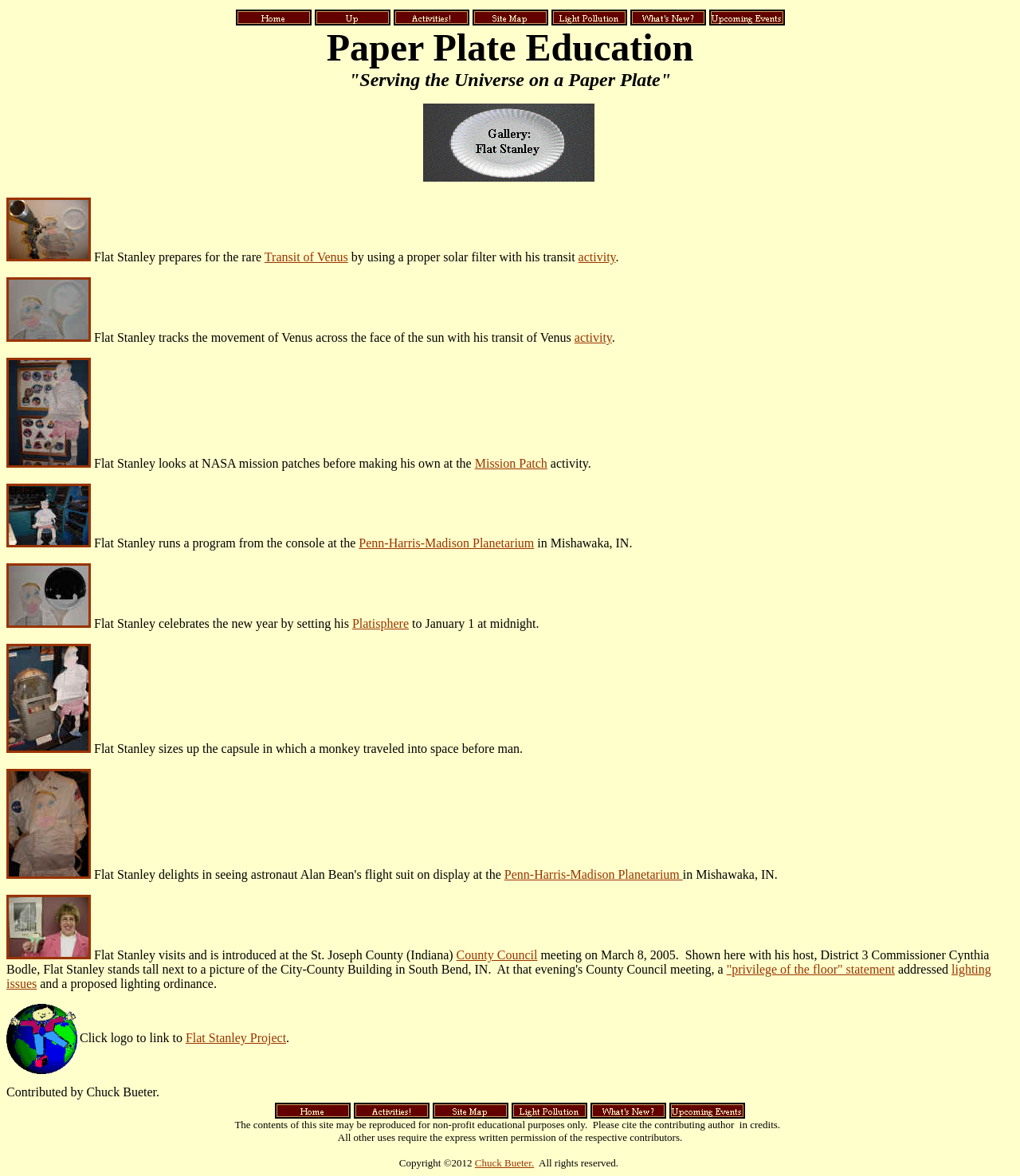Please specify the bounding box coordinates of the clickable region necessary for completing the following instruction: "Link to Flat Stanley Project". The coordinates must consist of four float numbers between 0 and 1, i.e., [left, top, right, bottom].

[0.182, 0.877, 0.281, 0.888]